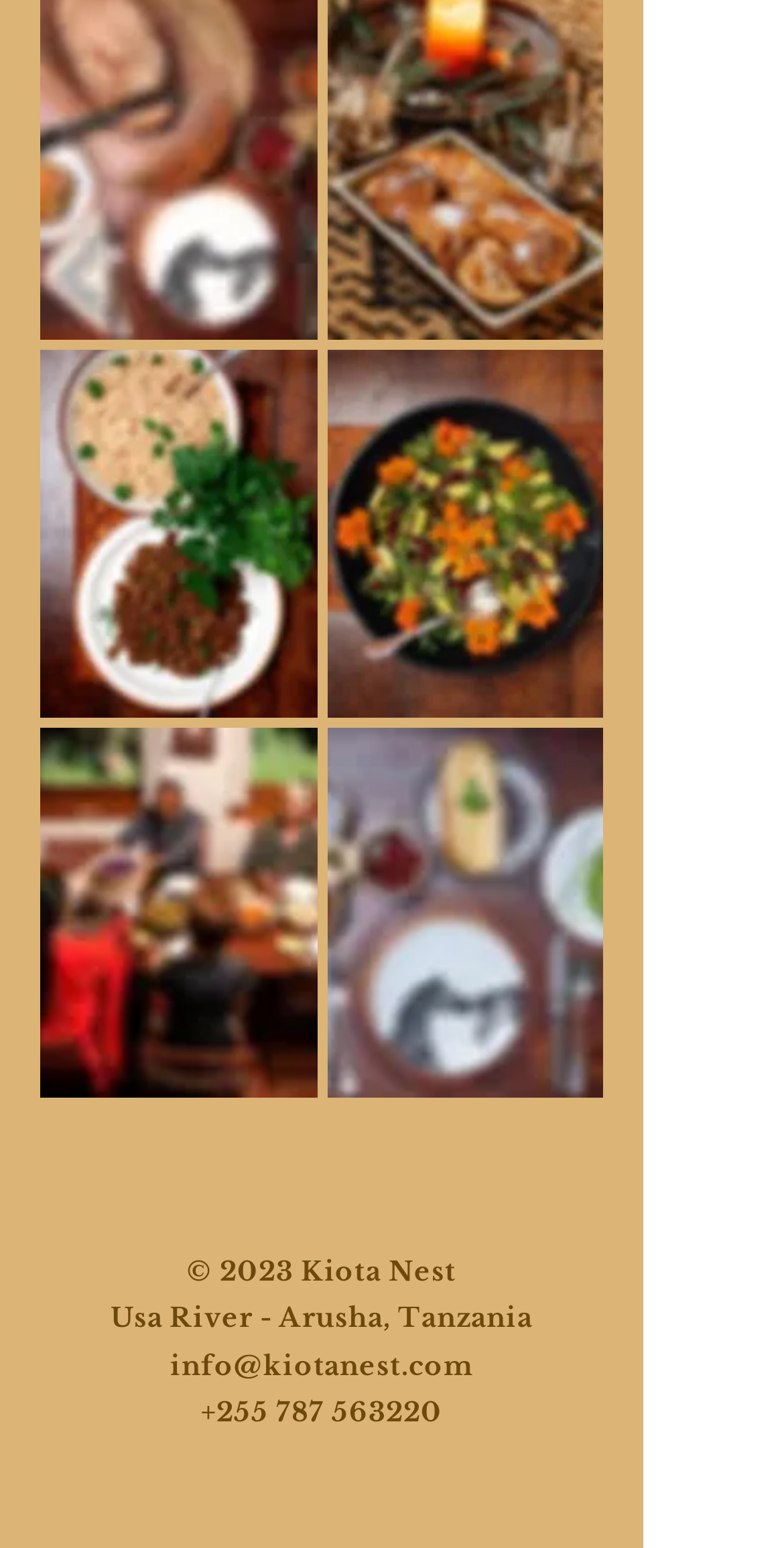Give a succinct answer to this question in a single word or phrase: 
What is the email address provided?

info@kiotanest.com